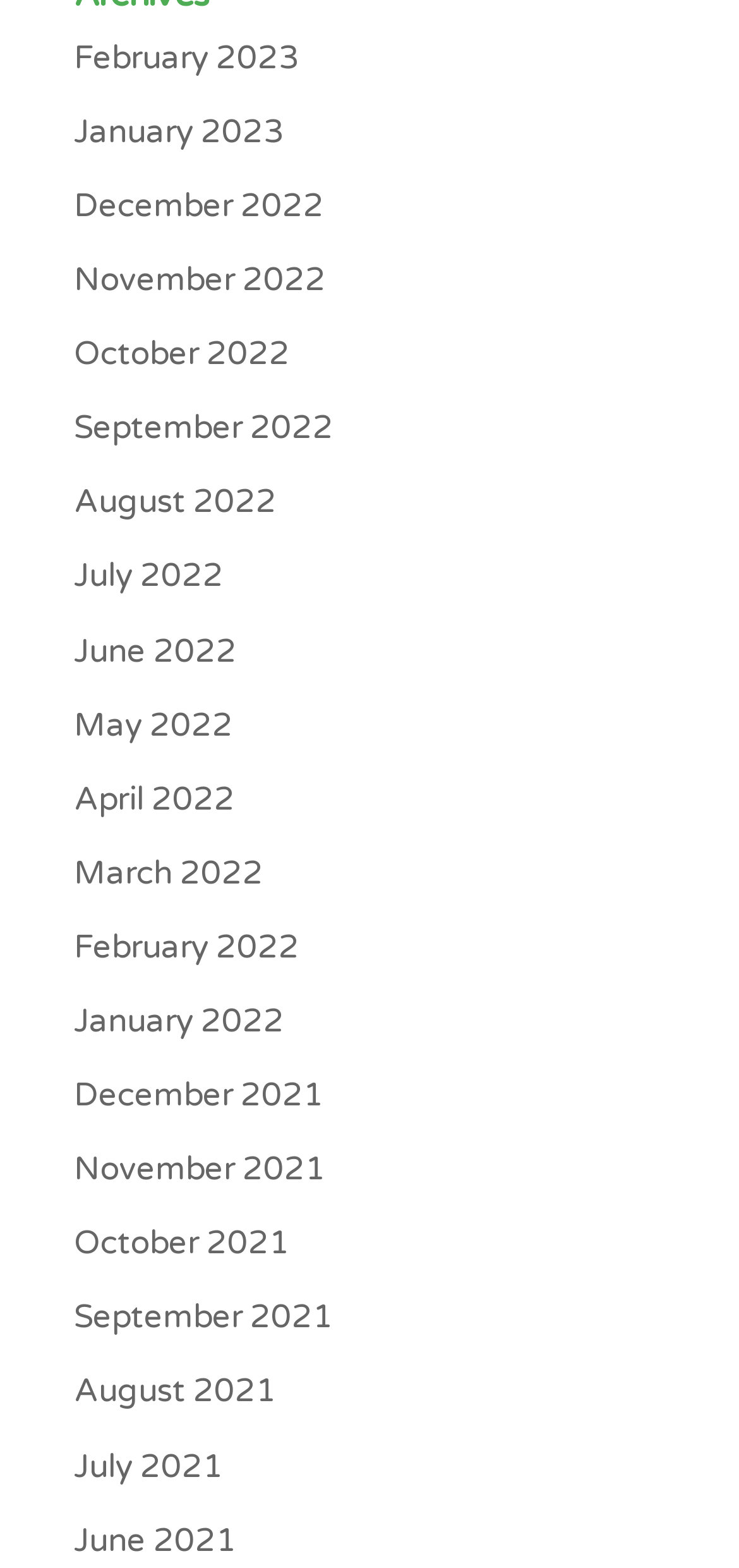What is the most recent month listed?
Could you give a comprehensive explanation in response to this question?

I looked at the links on the webpage and found that the first link is 'February 2023', which suggests that it is the most recent month listed.